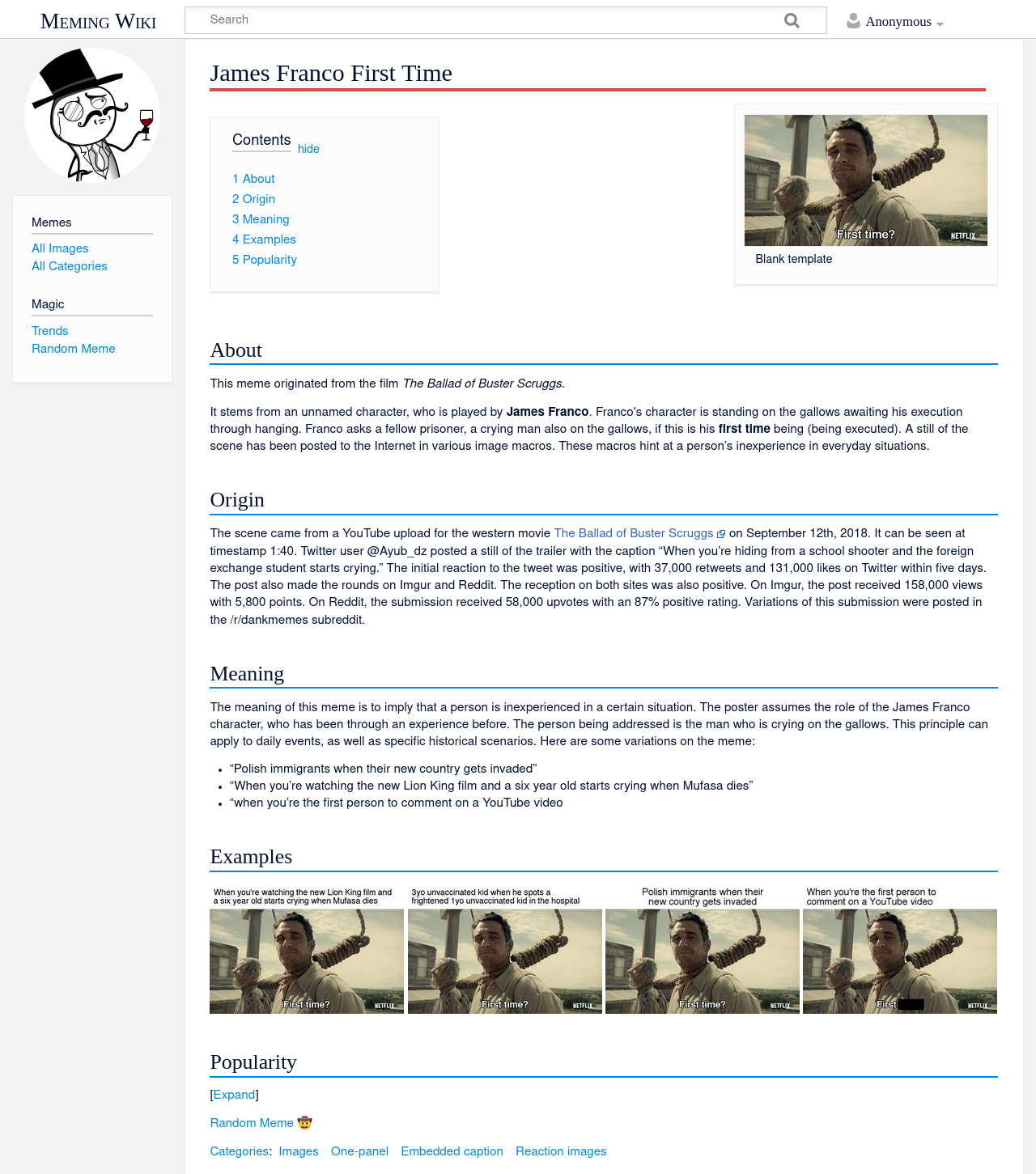Please find the bounding box for the UI component described as follows: "Categories".

[0.203, 0.976, 0.259, 0.987]